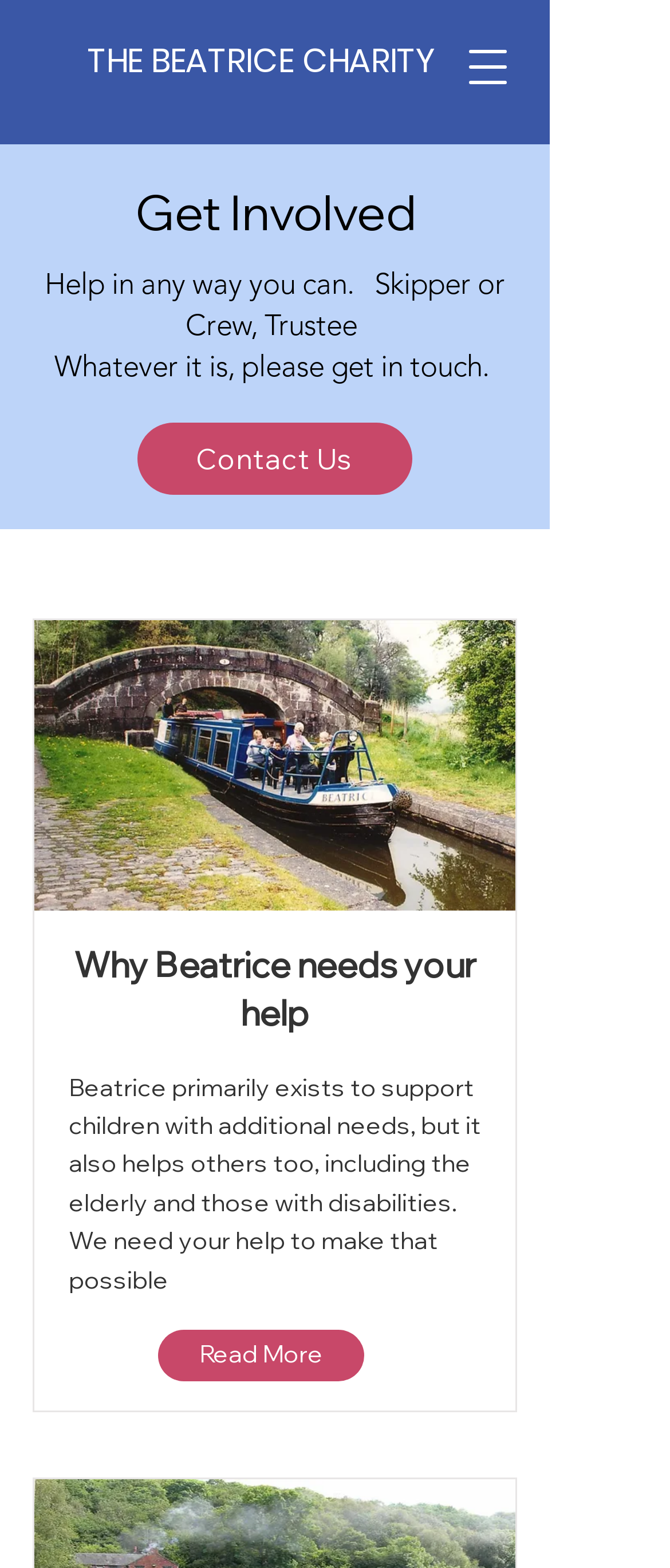Give a comprehensive overview of the webpage, including key elements.

The webpage is about volunteering opportunities with the Beatrice Charity. At the top, there is a link to the charity's name, "THE BEATRICE CHARITY". To the right of this link, there is a button to open a navigation menu. Below the charity's name, there is a heading that reads "Get Involved" and a brief description that encourages users to help in any way they can. 

Below this description, there is a call to action to get in touch with the charity. A "Contact Us" link is provided for this purpose. To the right of this section, there is an image, "b1.jpg", which takes up a significant portion of the page.

Further down the page, there is a heading that explains "Why Beatrice needs your help". A paragraph of text below this heading describes the charity's mission to support children with additional needs, the elderly, and those with disabilities. A "Read More" link is provided at the bottom of the page, likely leading to more information about the charity's work and how to get involved.